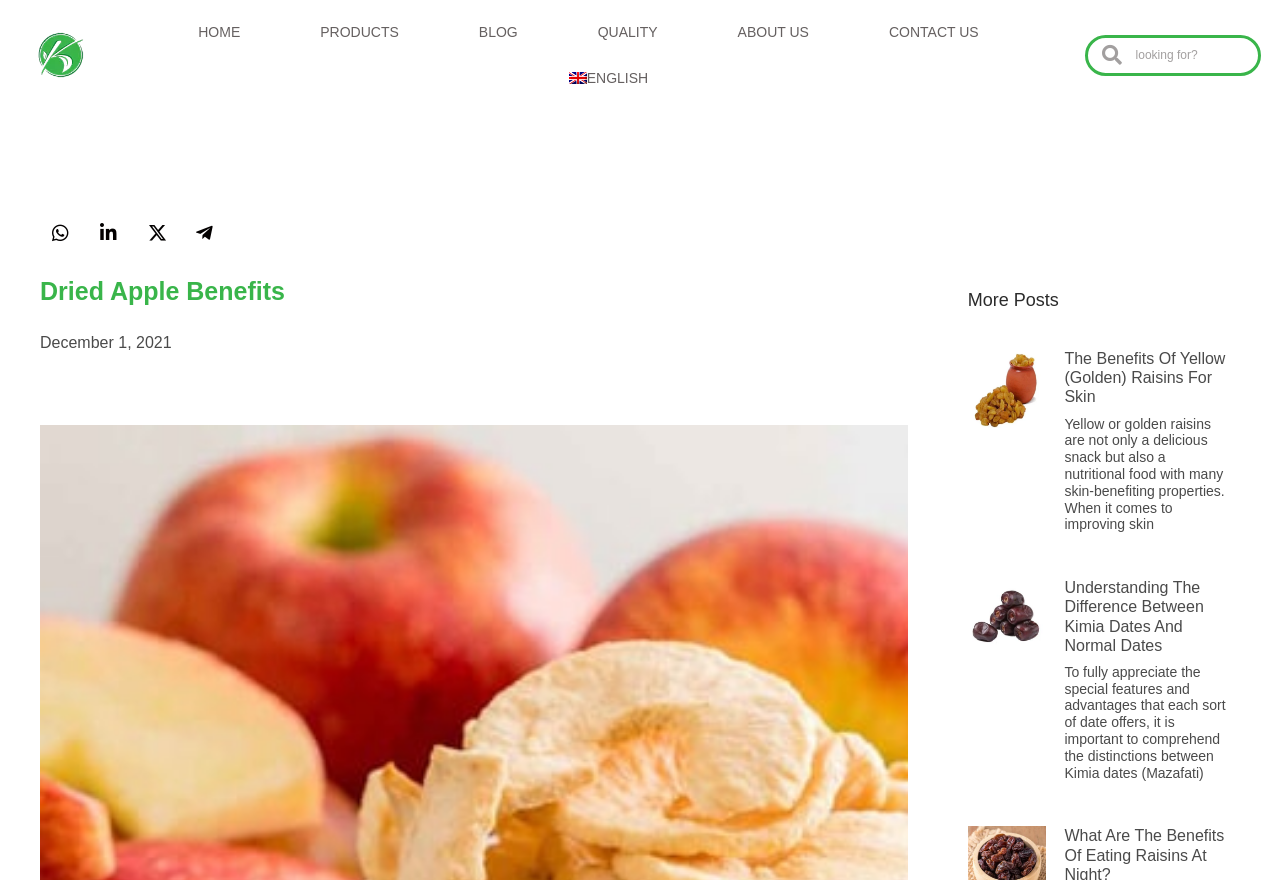Pinpoint the bounding box coordinates of the clickable element to carry out the following instruction: "view article about kimia dates."

[0.756, 0.657, 0.818, 0.899]